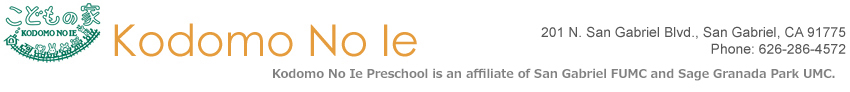Please give a one-word or short phrase response to the following question: 
What does 'Kodomo No Ie' translate to in Japanese?

Children's Home